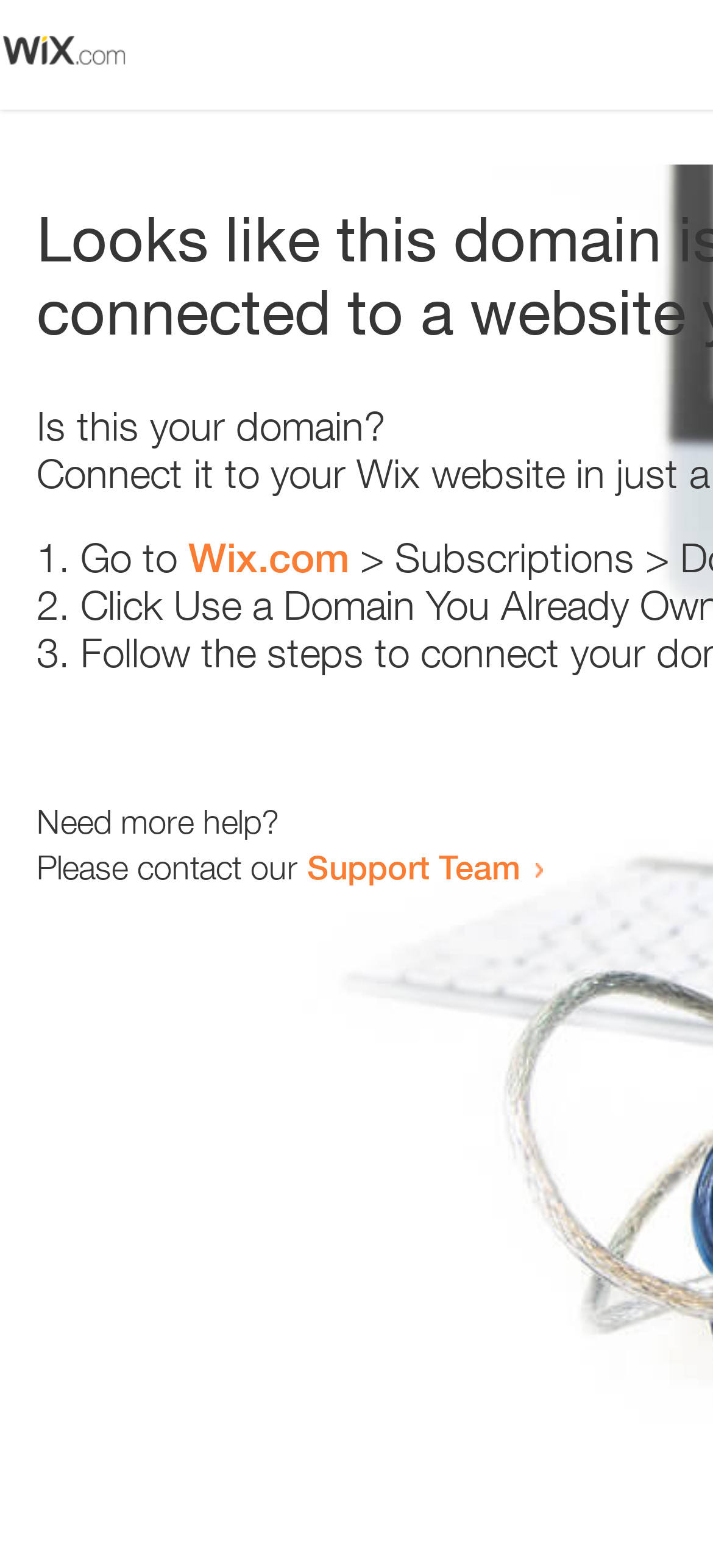Where can the user go to resolve the issue?
Provide a comprehensive and detailed answer to the question.

The webpage provides a link to Wix.com, suggesting that the user can visit this website to resolve the domain issue.